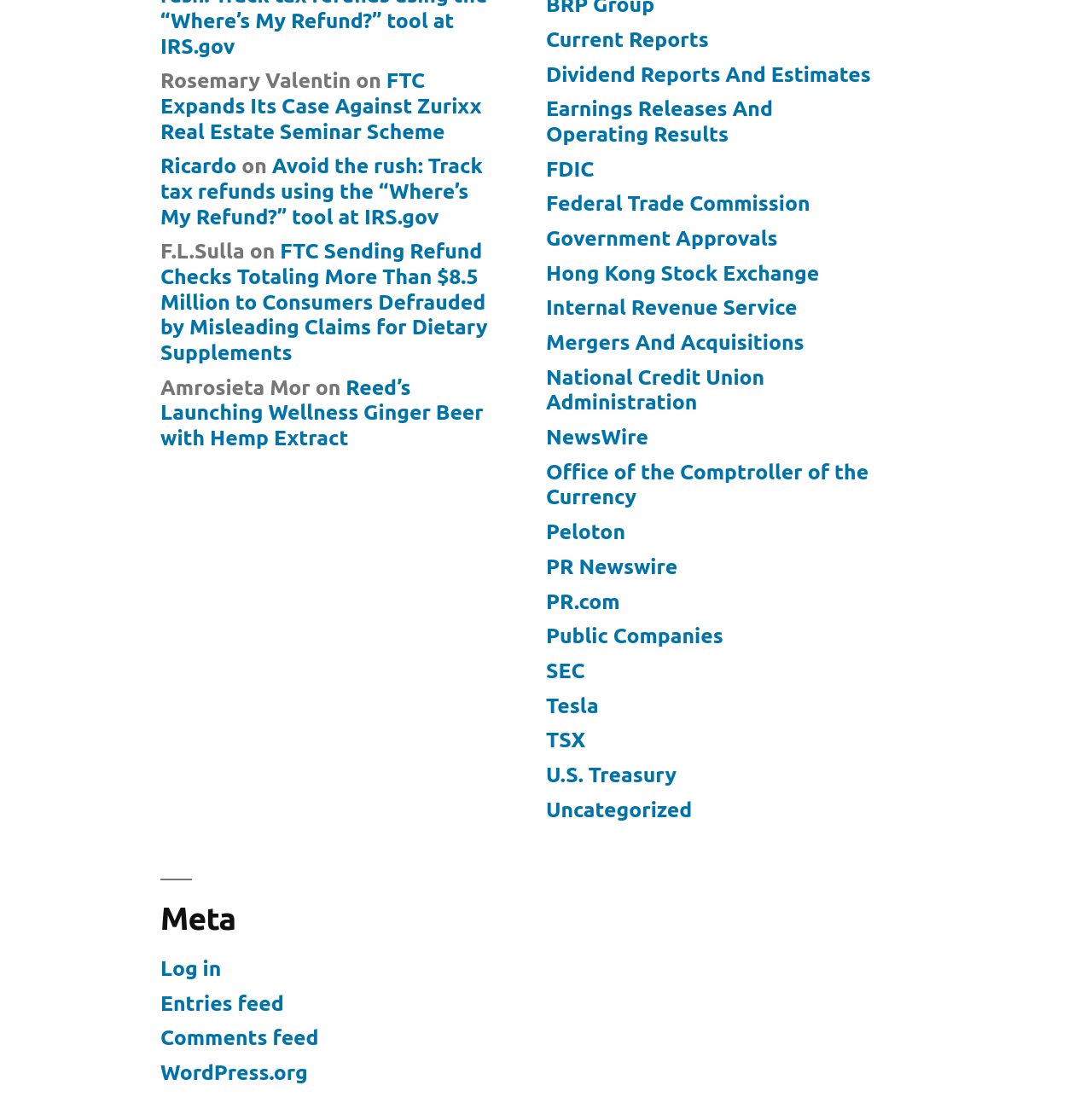Please give a succinct answer using a single word or phrase:
Is the webpage related to news or articles?

Yes